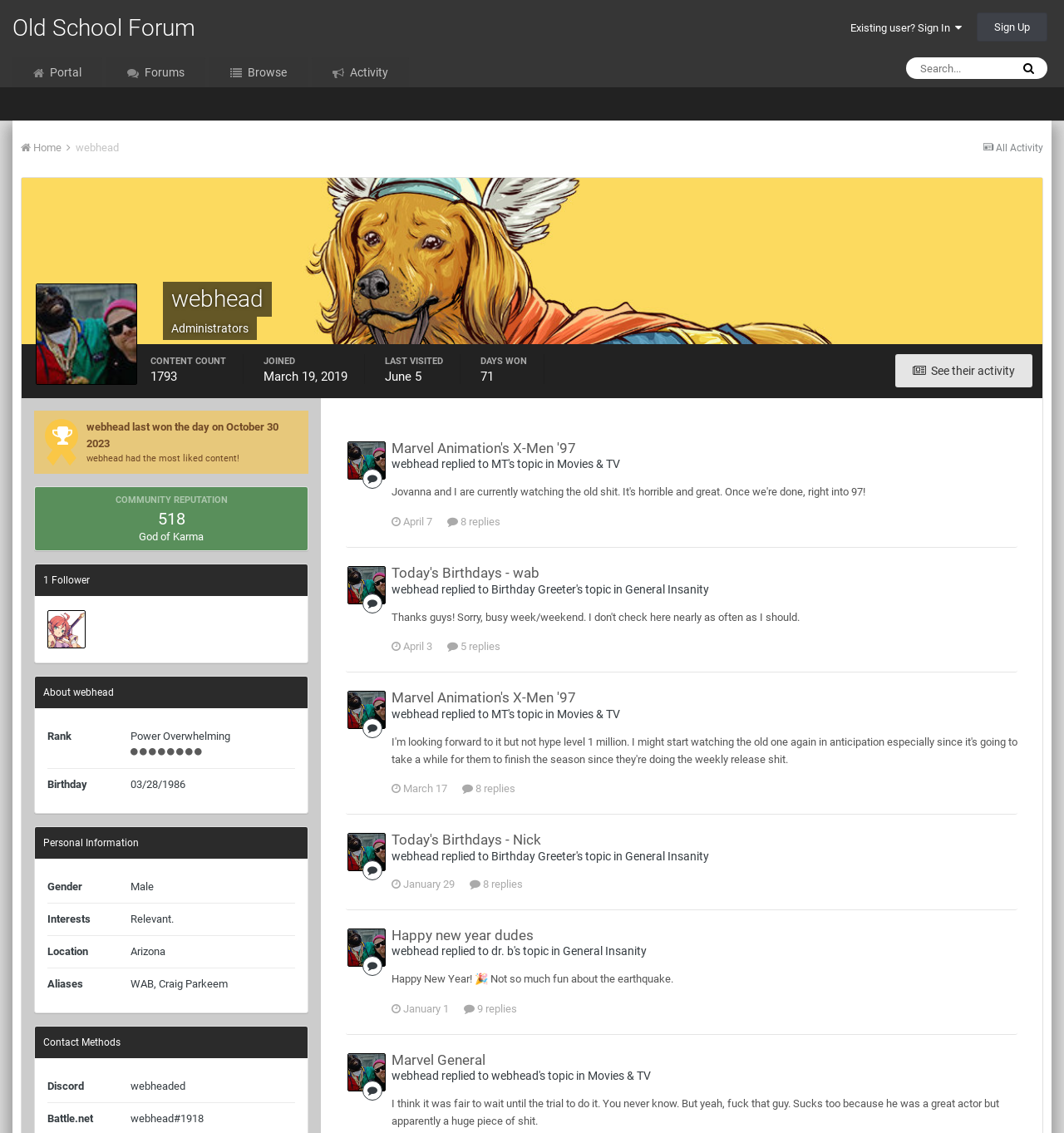Given the content of the image, can you provide a detailed answer to the question?
How many followers does webhead have?

The number of followers of webhead can be found in the 'Followers' section of the webpage, where it is mentioned that webhead has 1 follower, namely Shade Aurion.